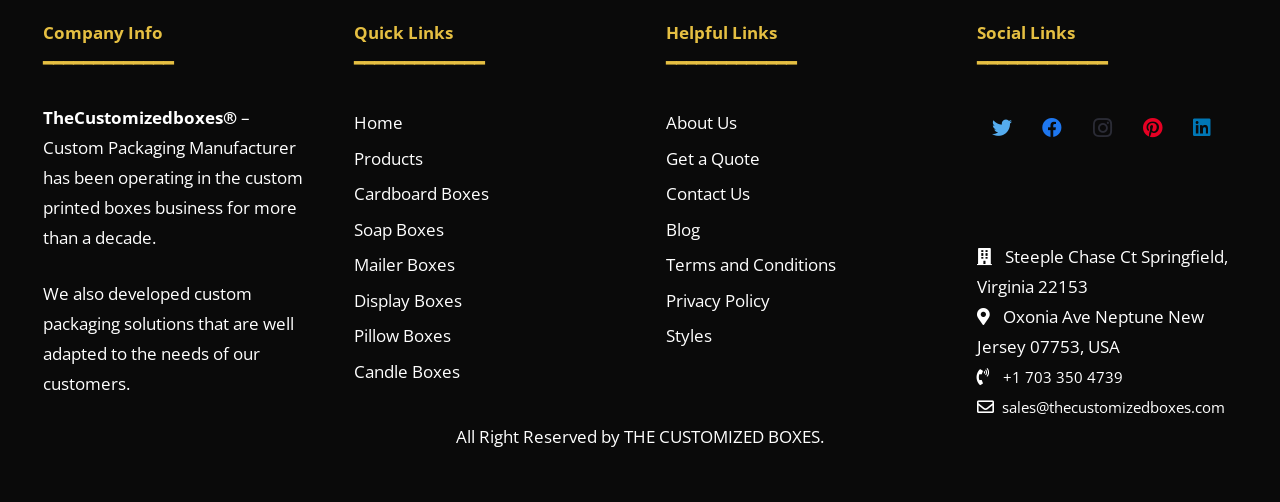What is the address of the company? Analyze the screenshot and reply with just one word or a short phrase.

Steeple Chase Ct Springfield, Virginia 22153